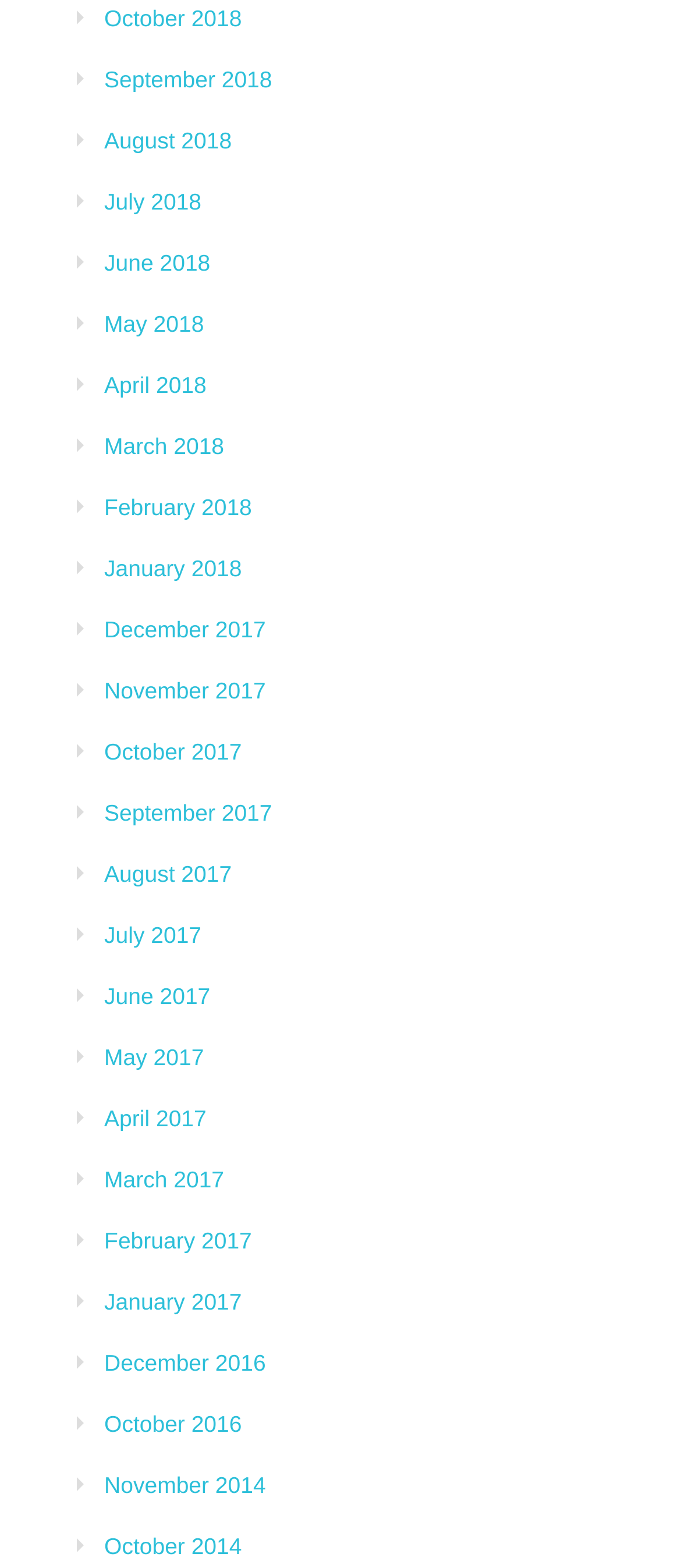What is the month listed above June 2018?
Please respond to the question with a detailed and thorough explanation.

By analyzing the bounding box coordinates, I determined that the link 'May 2018' is located above the link 'June 2018', indicating that it is the month listed above June 2018.